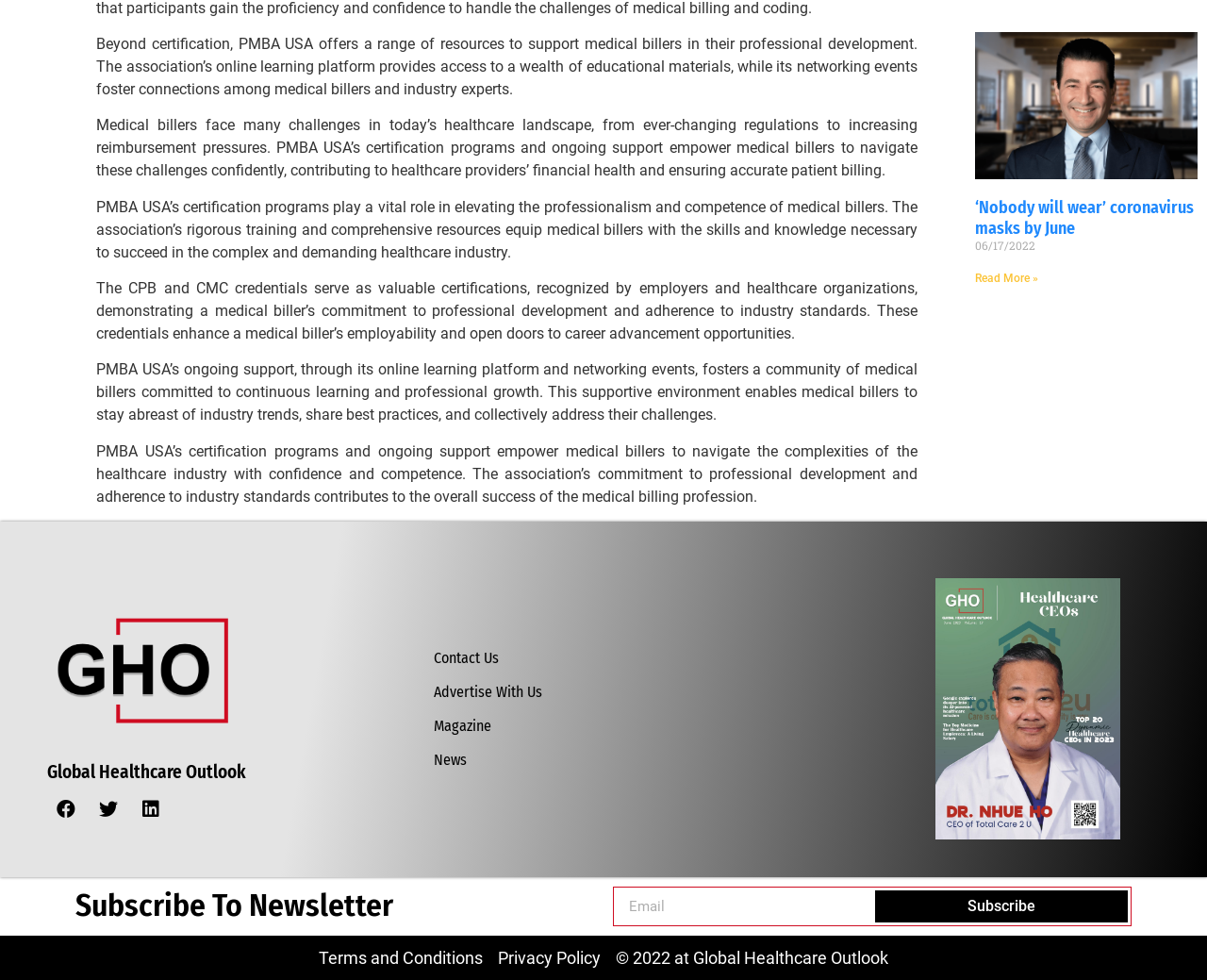Determine the bounding box coordinates of the clickable region to carry out the instruction: "Read more about coronavirus masks".

[0.808, 0.277, 0.86, 0.29]